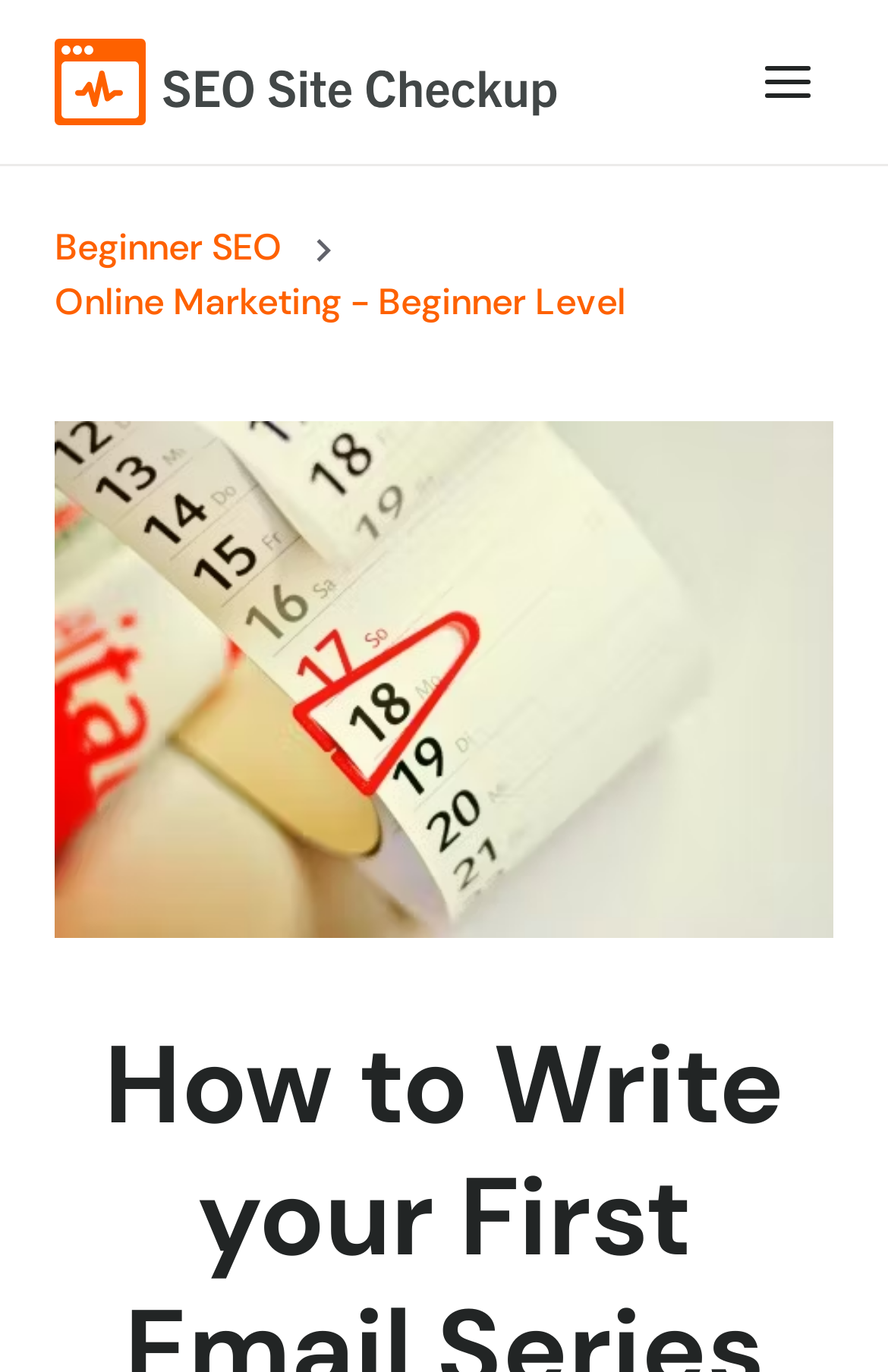Elaborate on the webpage's design and content in a detailed caption.

The webpage is about creating an effective email series to turn a traffic-generating website into a real business. At the top left corner, there is a logo of "seo site checkup" which is a clickable link. Next to the logo, there is a button to open the navigation menu, which is currently not expanded. 

Below the logo and the navigation button, there is a breadcrumb navigation section that spans across the page, containing three elements. The first element is a link to "Beginner SEO", followed by an image, and then a link to "Online Marketing - Beginner Level". 

Further down the page, there is a large image that takes up most of the width of the page, likely an illustration or a graphic related to the article. The article itself is not explicitly described in the accessibility tree, but based on the meta description, it is likely a tutorial or a guide on how to create an effective email series.